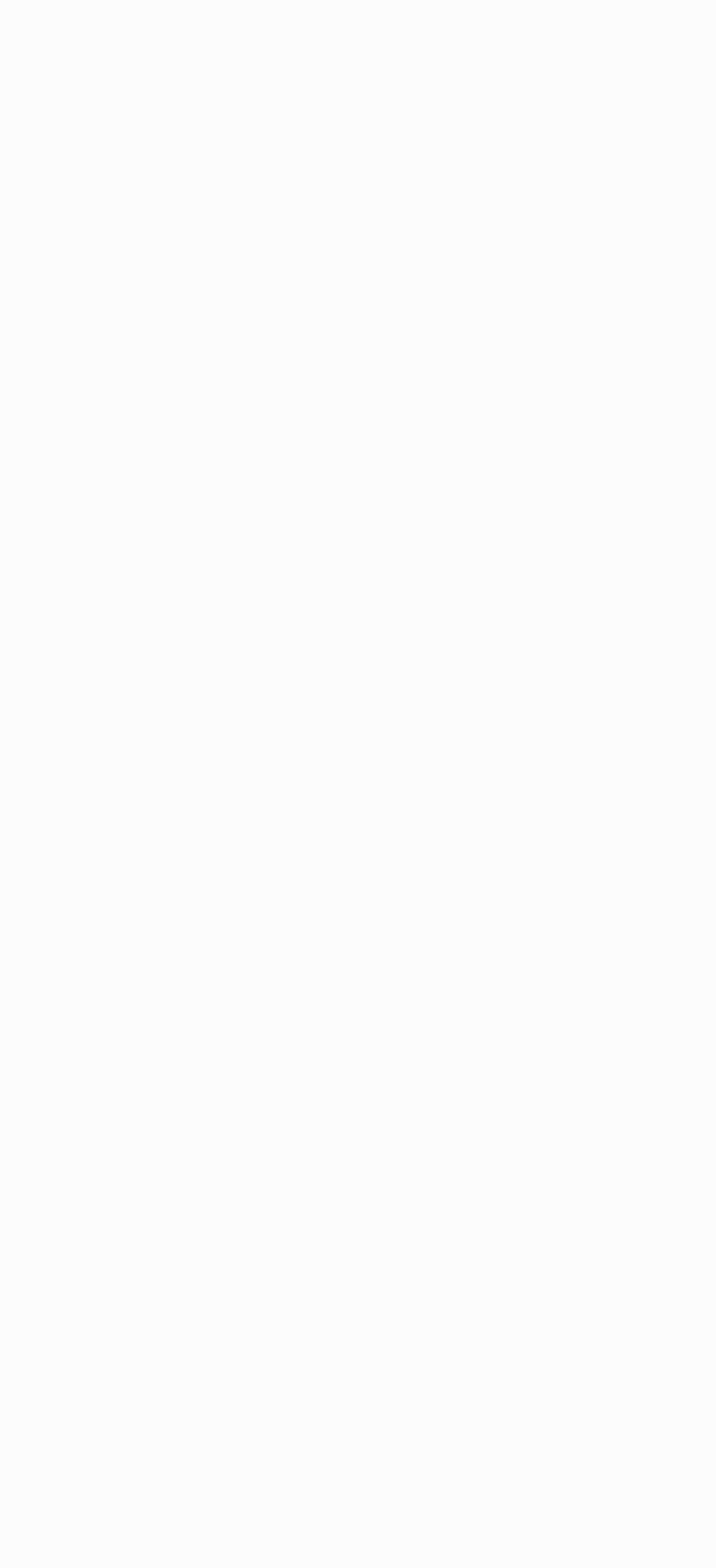Please locate the bounding box coordinates of the element that should be clicked to complete the given instruction: "Read about recent posts".

[0.051, 0.285, 0.923, 0.314]